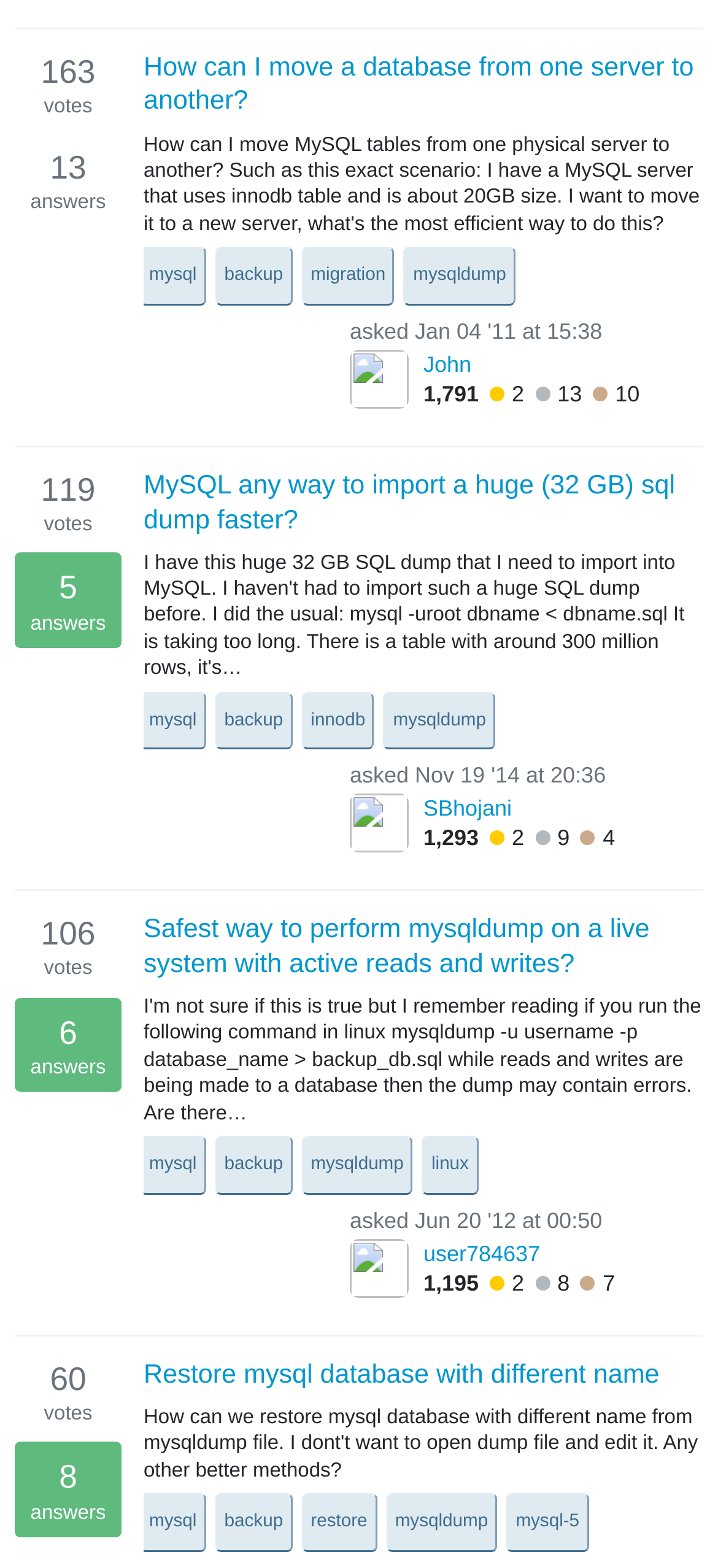Could you determine the bounding box coordinates of the clickable element to complete the instruction: "Click on the question 'How can I move a database from one server to another?'"? Provide the coordinates as four float numbers between 0 and 1, i.e., [left, top, right, bottom].

[0.2, 0.032, 0.979, 0.077]